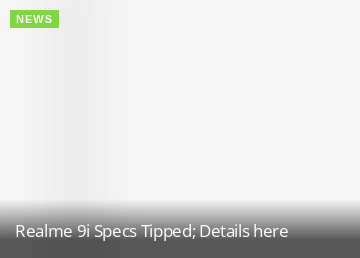What is the main topic of the article?
Based on the visual content, answer with a single word or a brief phrase.

Realme 9i Specs